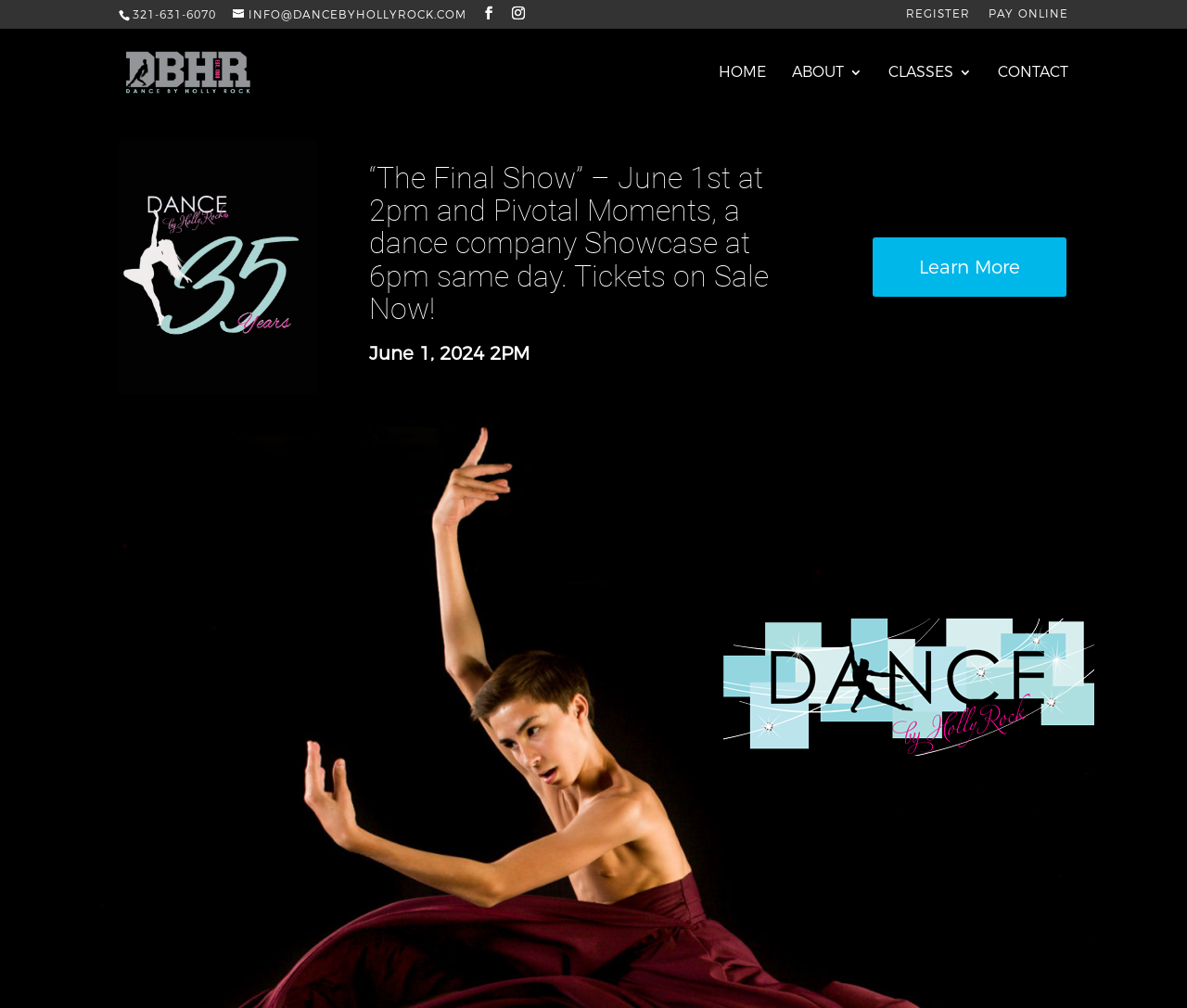Please provide a comprehensive answer to the question based on the screenshot: What is the purpose of the 'PAY ONLINE' button?

I inferred the purpose of the 'PAY ONLINE' button by considering its location and text. It is located near the top of the webpage, alongside other links like 'REGISTER' and 'HOME', which suggests it is related to taking action on the website. The text 'PAY ONLINE' implies that it is for making a payment or transaction online.